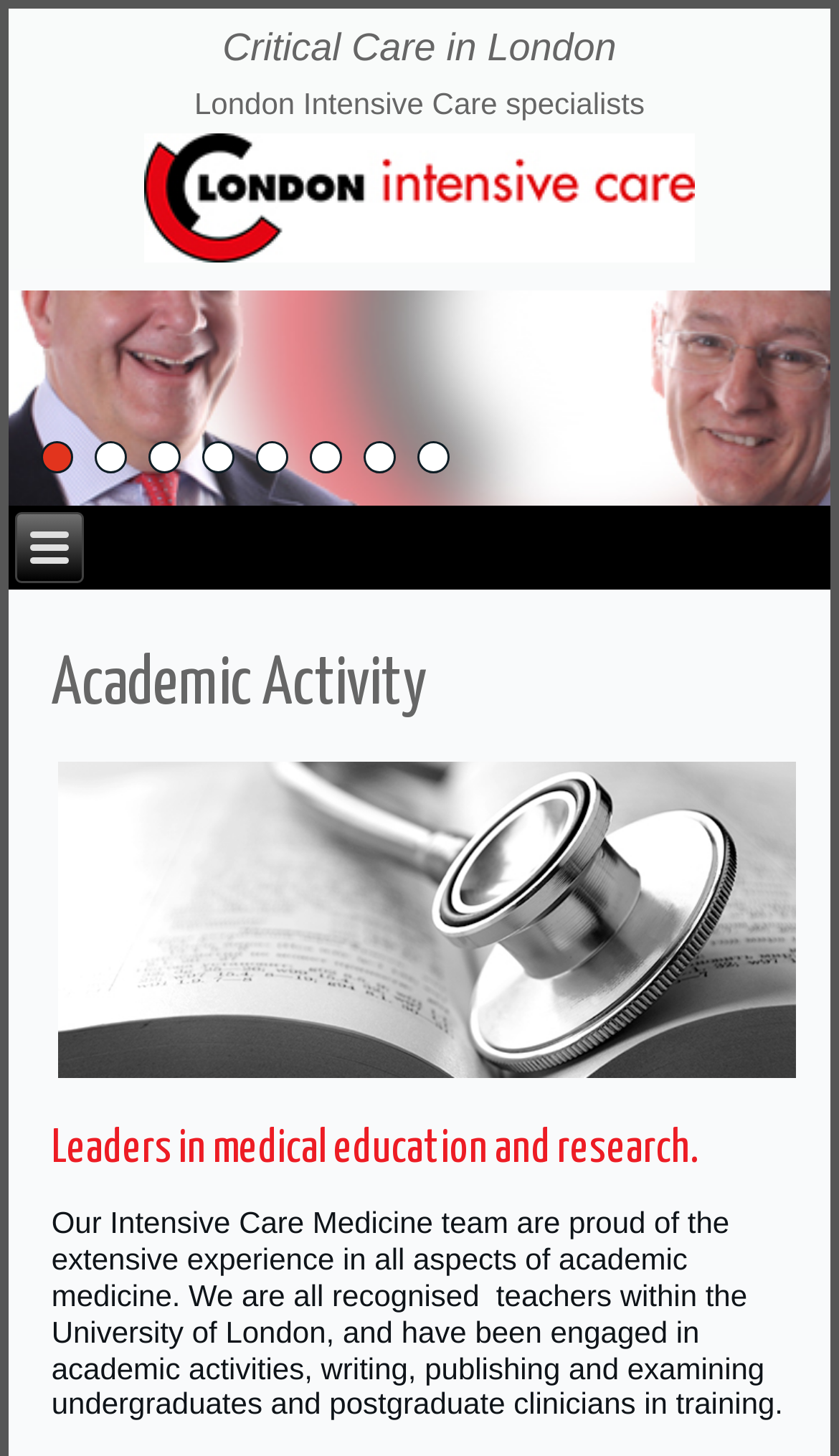Give a detailed overview of the webpage's appearance and contents.

The webpage appears to be about Intensive Care specialists in London, with a focus on their academic activities and research. At the top, there is a prominent link to "Critical Care in London" and a static text "London Intensive Care specialists". Below this, there is a row of seven links, likely representing navigation or menu options.

On the left side, there is a column of links, possibly representing sub-menu options or related pages. Below this column, there is a heading "Academic Activity" followed by an image of a book, suggesting a focus on educational or research-related activities.

The main content of the page is a paragraph of text, which describes the Intensive Care Medicine team's experience and involvement in academic medicine, including teaching, writing, publishing, and examining. This text is headed by a title "Leaders in medical education and research." Overall, the page appears to be a professional and informative webpage about the team's expertise and activities in the field of Intensive Care Medicine.